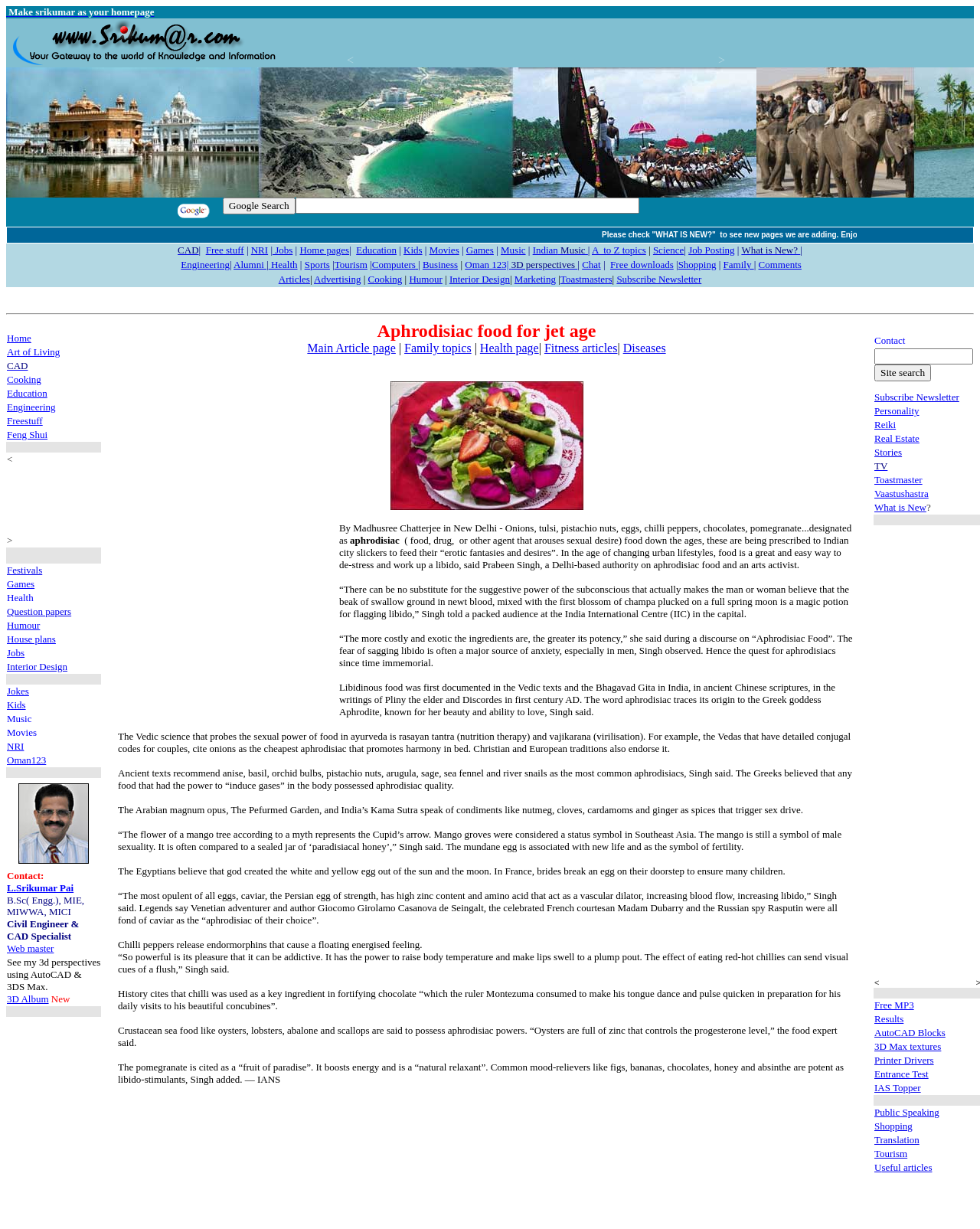Answer in one word or a short phrase: 
What is the purpose of the 'Make srikumar as your homepage' link?

To set homepage